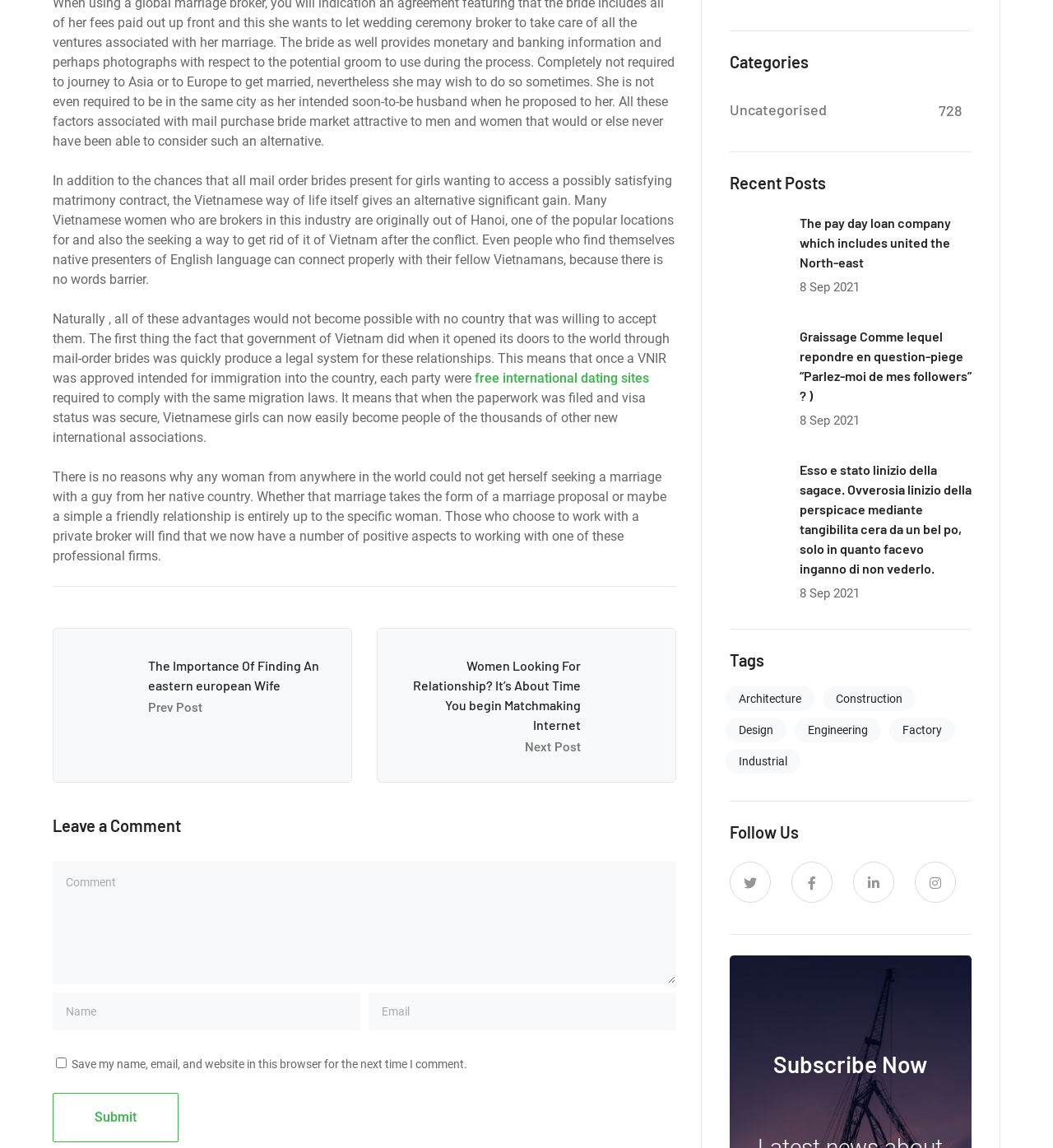Determine the bounding box coordinates of the element that should be clicked to execute the following command: "Click the 'Next Post' button".

[0.499, 0.644, 0.552, 0.657]